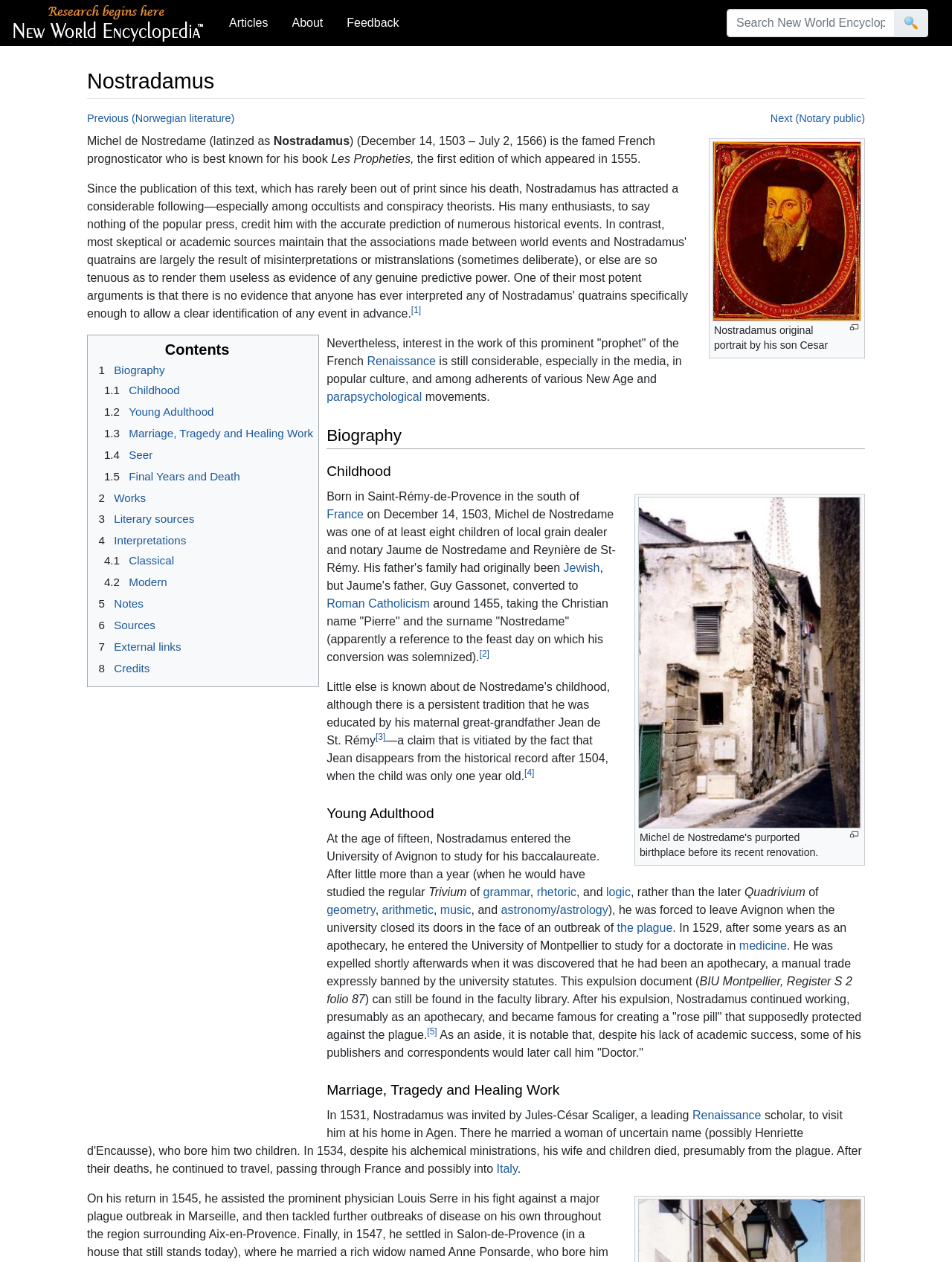Determine the bounding box coordinates of the clickable area required to perform the following instruction: "Go to page". The coordinates should be represented as four float numbers between 0 and 1: [left, top, right, bottom].

[0.939, 0.007, 0.975, 0.029]